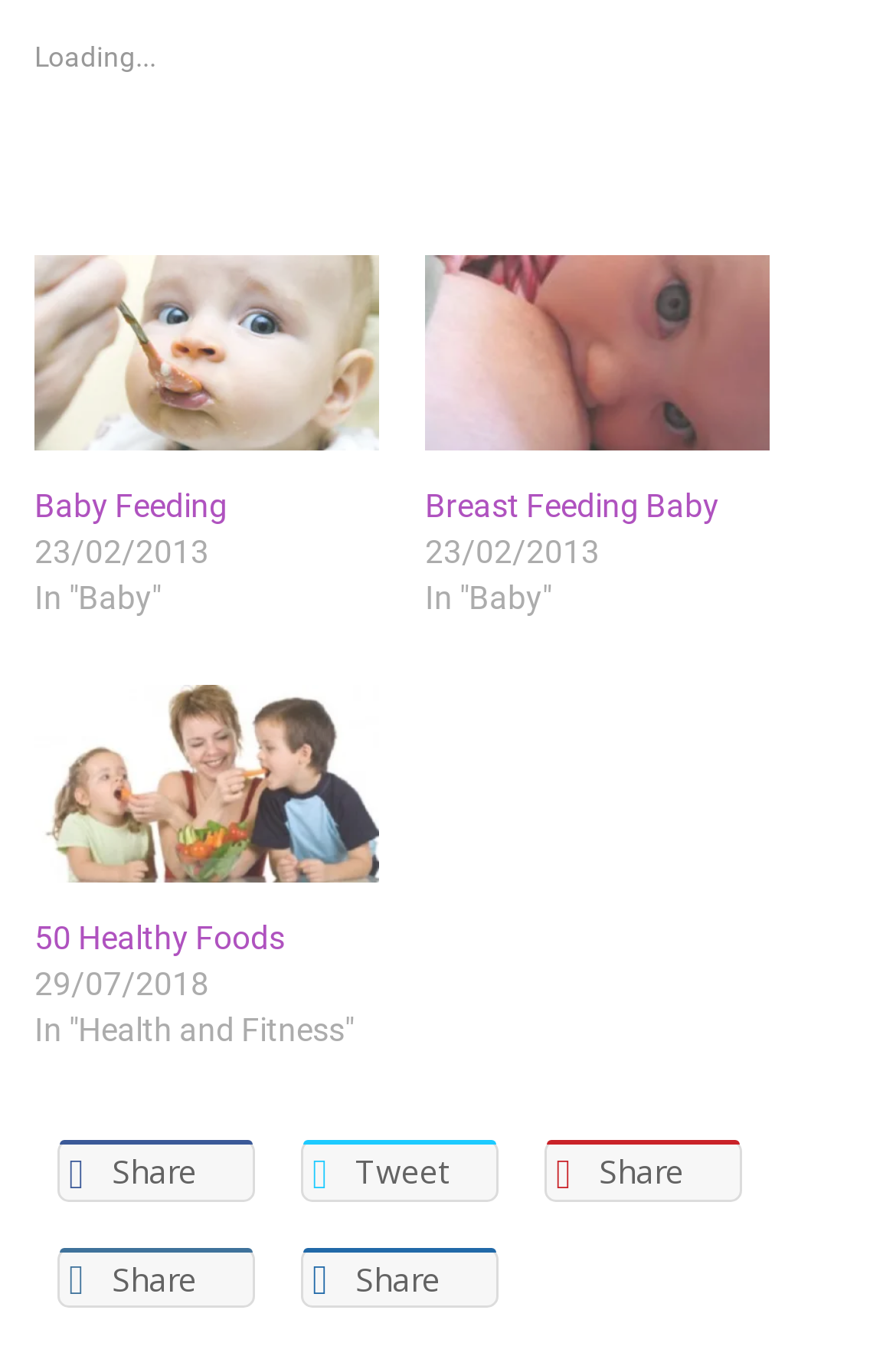Determine the bounding box coordinates of the region to click in order to accomplish the following instruction: "View the 'Breast Feeding Baby' image". Provide the coordinates as four float numbers between 0 and 1, specifically [left, top, right, bottom].

[0.474, 0.188, 0.859, 0.333]